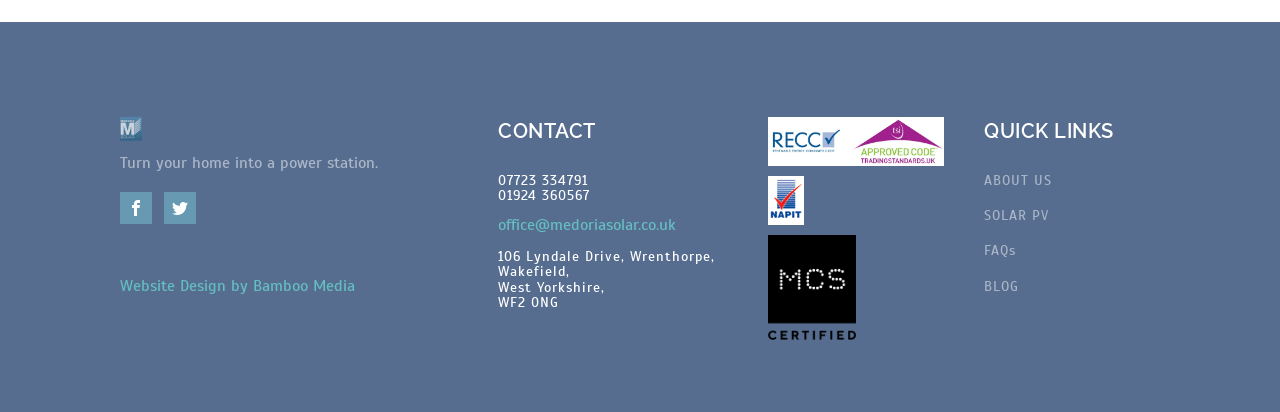Answer the question with a single word or phrase: 
What is the certification logo at the bottom right?

MCS Certified Logo